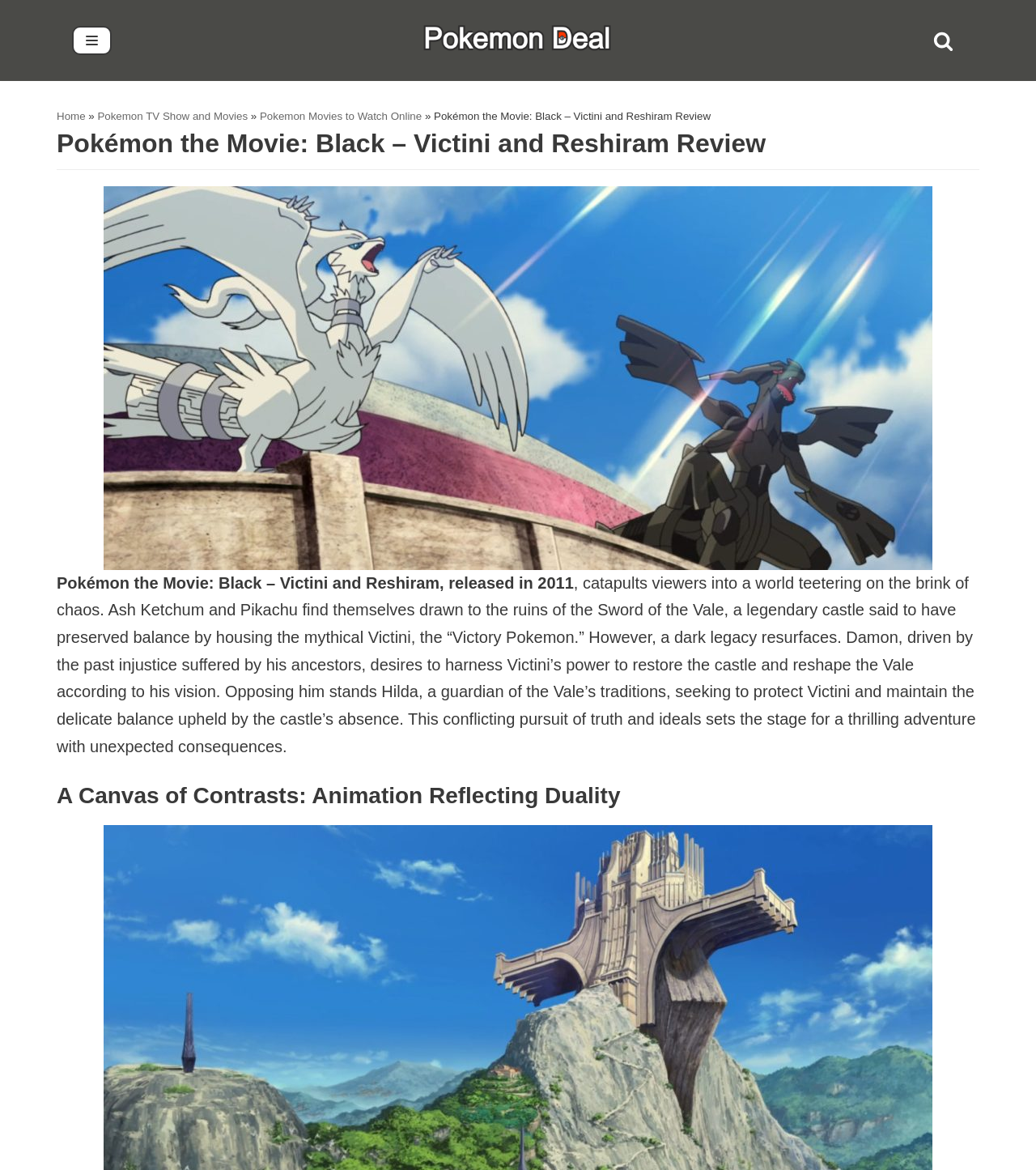What is the name of the Pokémon that Ash Ketchum and Pikachu are drawn to?
Based on the image, provide your answer in one word or phrase.

Victini